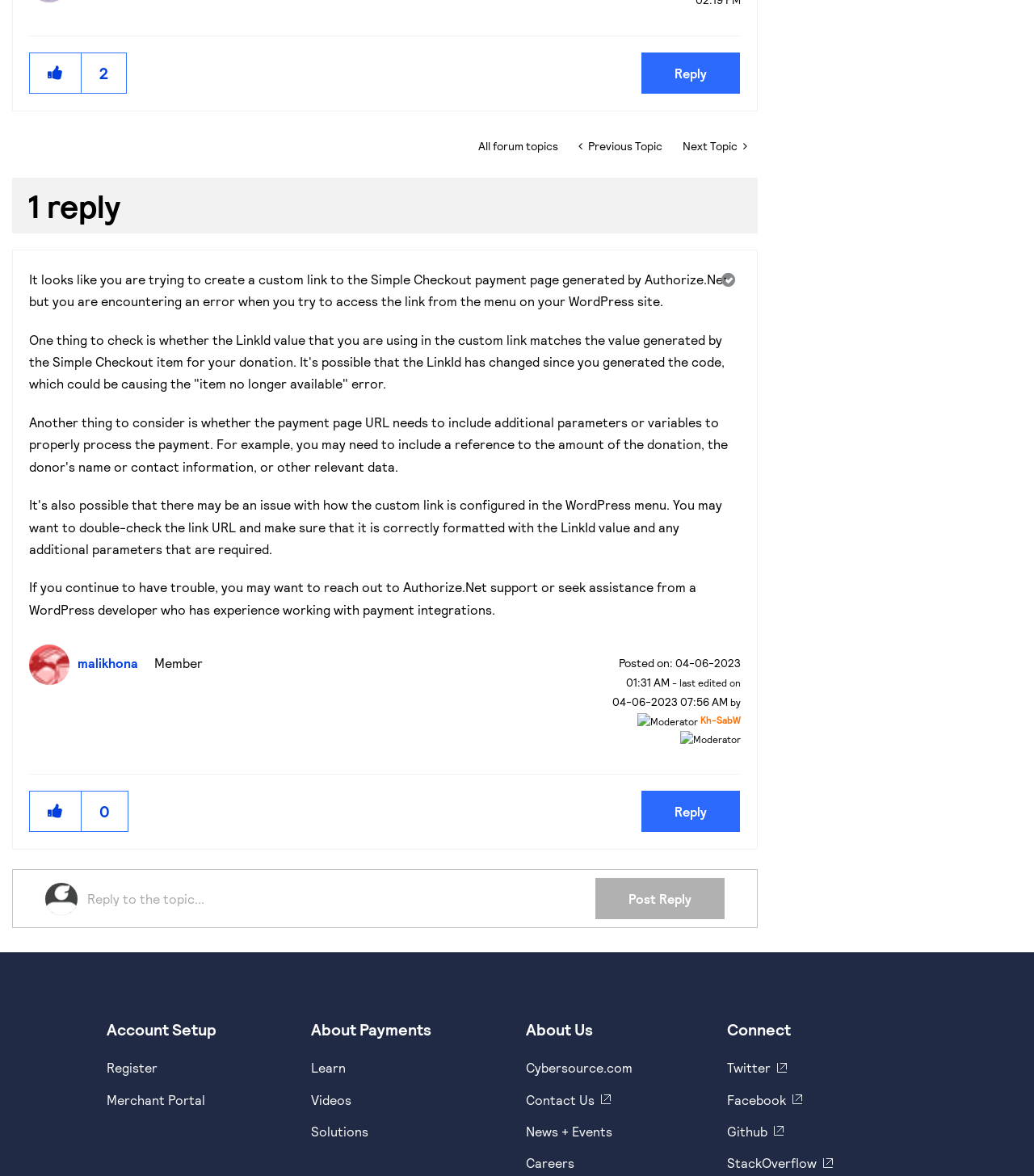Locate the bounding box coordinates of the UI element described by: "Facebook". The bounding box coordinates should consist of four float numbers between 0 and 1, i.e., [left, top, right, bottom].

[0.703, 0.928, 0.776, 0.941]